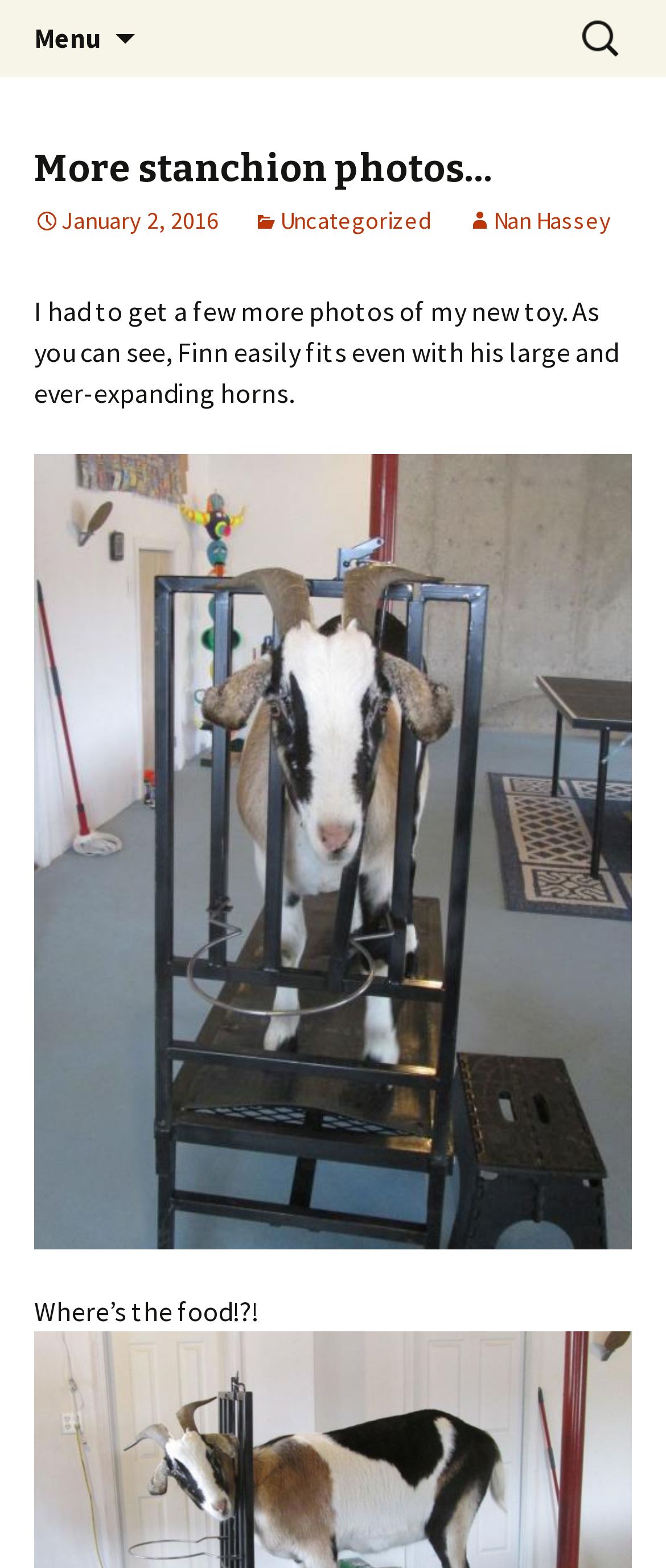What is the content of the image?
Please give a well-detailed answer to the question.

The image is located below the text, and it appears to be a photo of a goat standing in a stanchion, which is a device used to hold an animal in place.